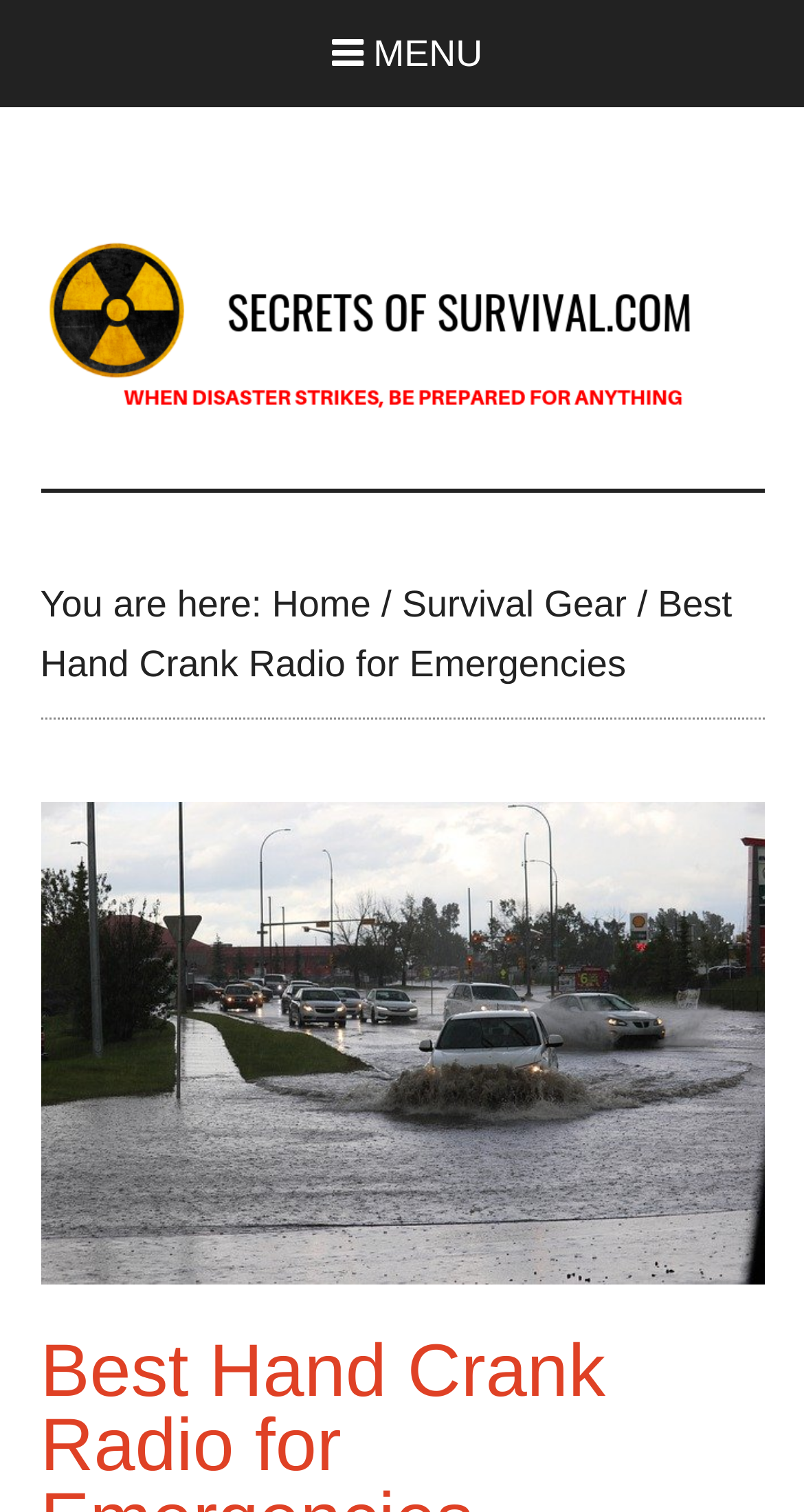What is the text above the image?
Based on the visual content, answer with a single word or a brief phrase.

Best Hand Crank Radio for Emergencies